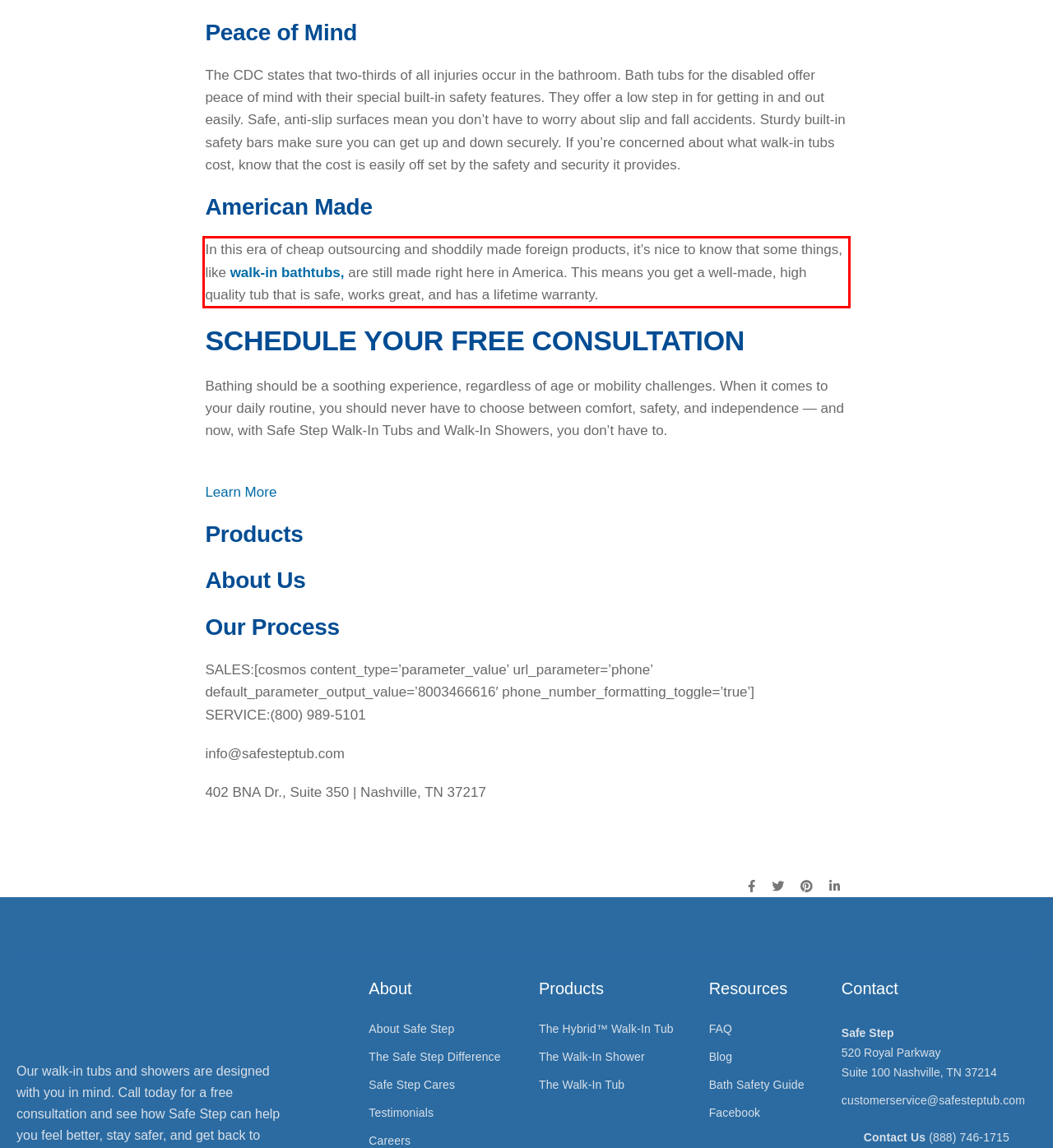Given a screenshot of a webpage with a red bounding box, extract the text content from the UI element inside the red bounding box.

In this era of cheap outsourcing and shoddily made foreign products, it’s nice to know that some things, like walk-in bathtubs, are still made right here in America. This means you get a well-made, high quality tub that is safe, works great, and has a lifetime warranty.